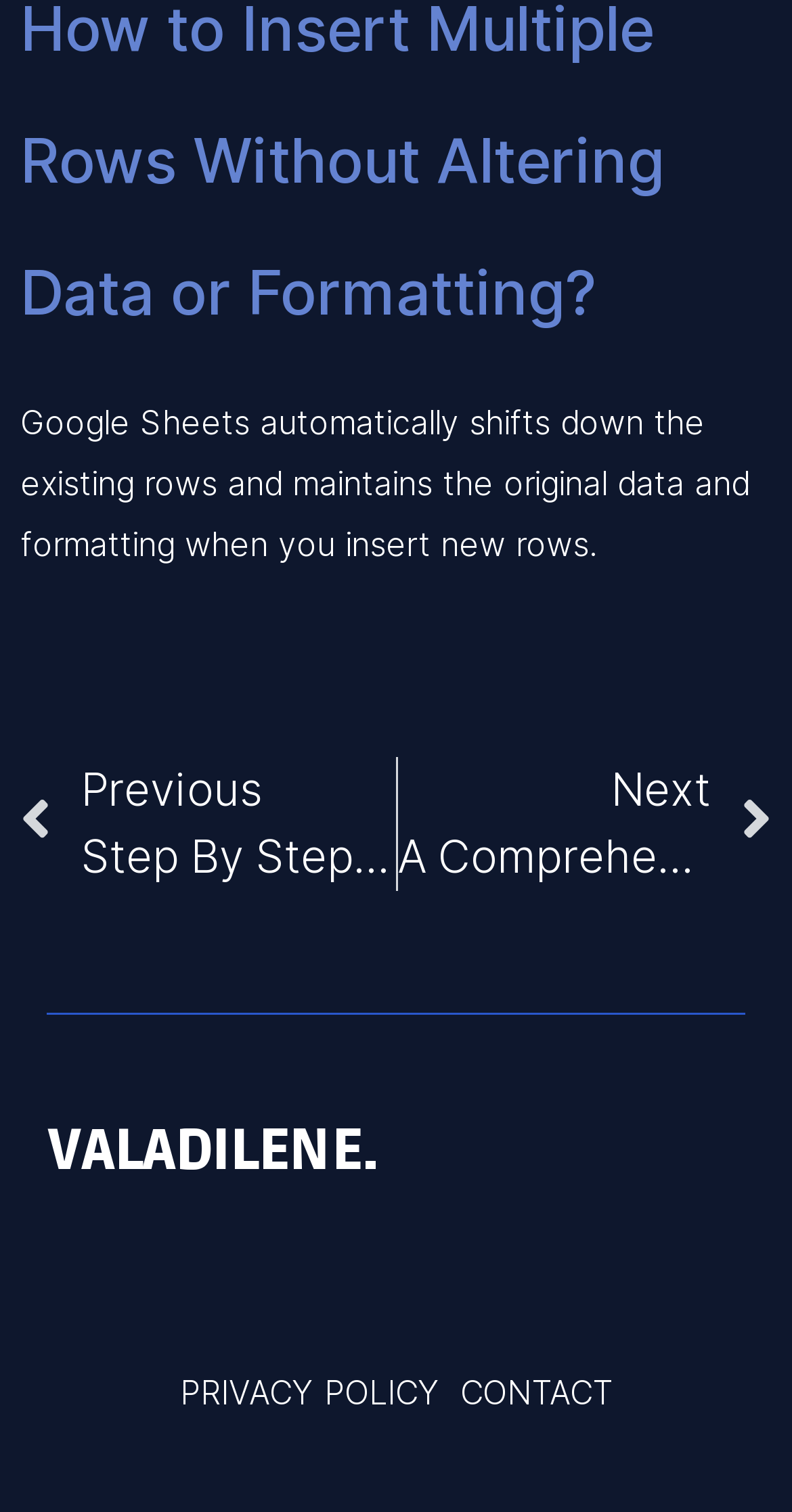Please find the bounding box coordinates (top-left x, top-left y, bottom-right x, bottom-right y) in the screenshot for the UI element described as follows: Demonstration

None